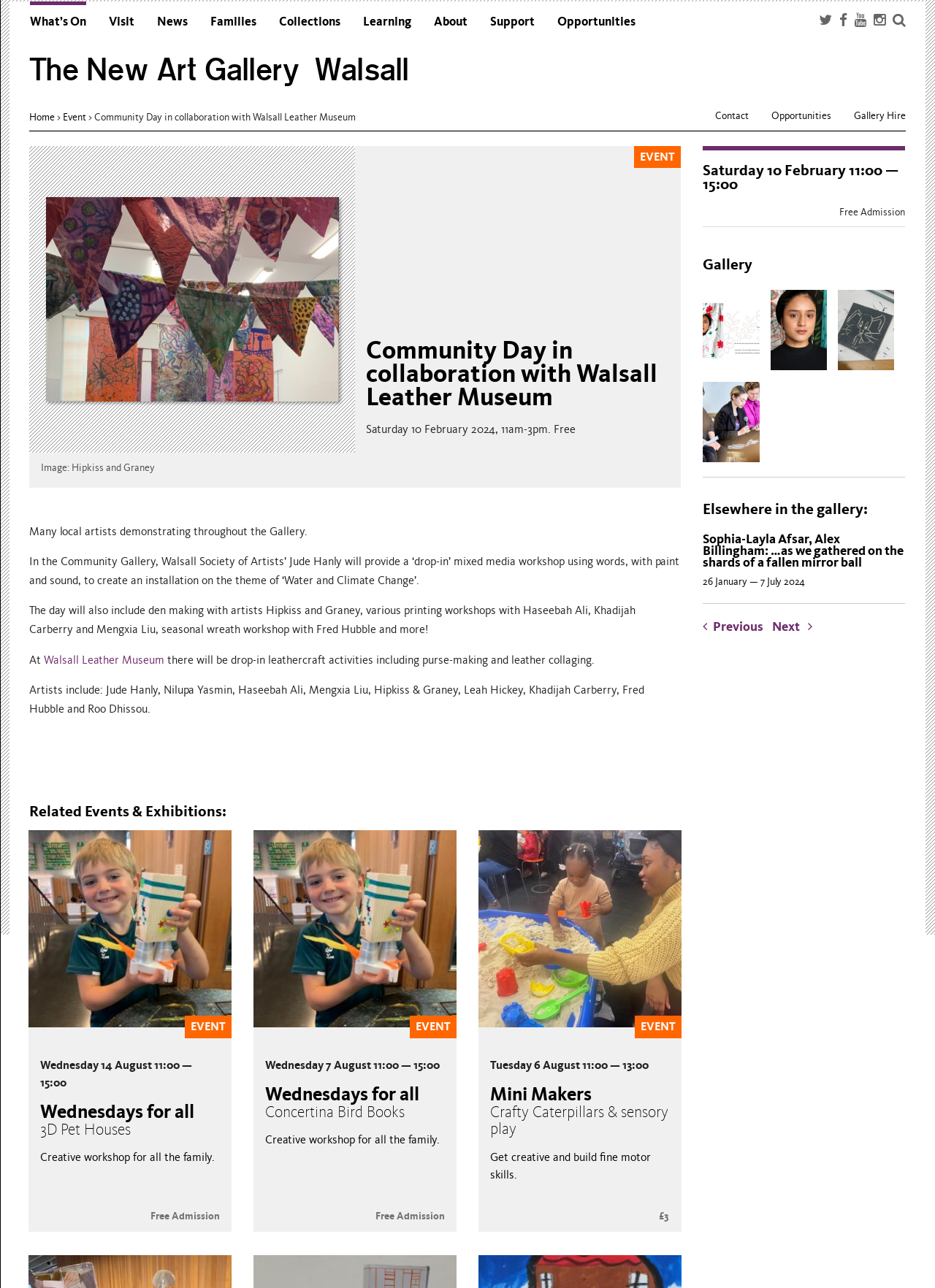Predict the bounding box coordinates of the UI element that matches this description: "Courtesy: Nilupa Yasmin". The coordinates should be in the format [left, top, right, bottom] with each value between 0 and 1.

[0.752, 0.225, 0.812, 0.287]